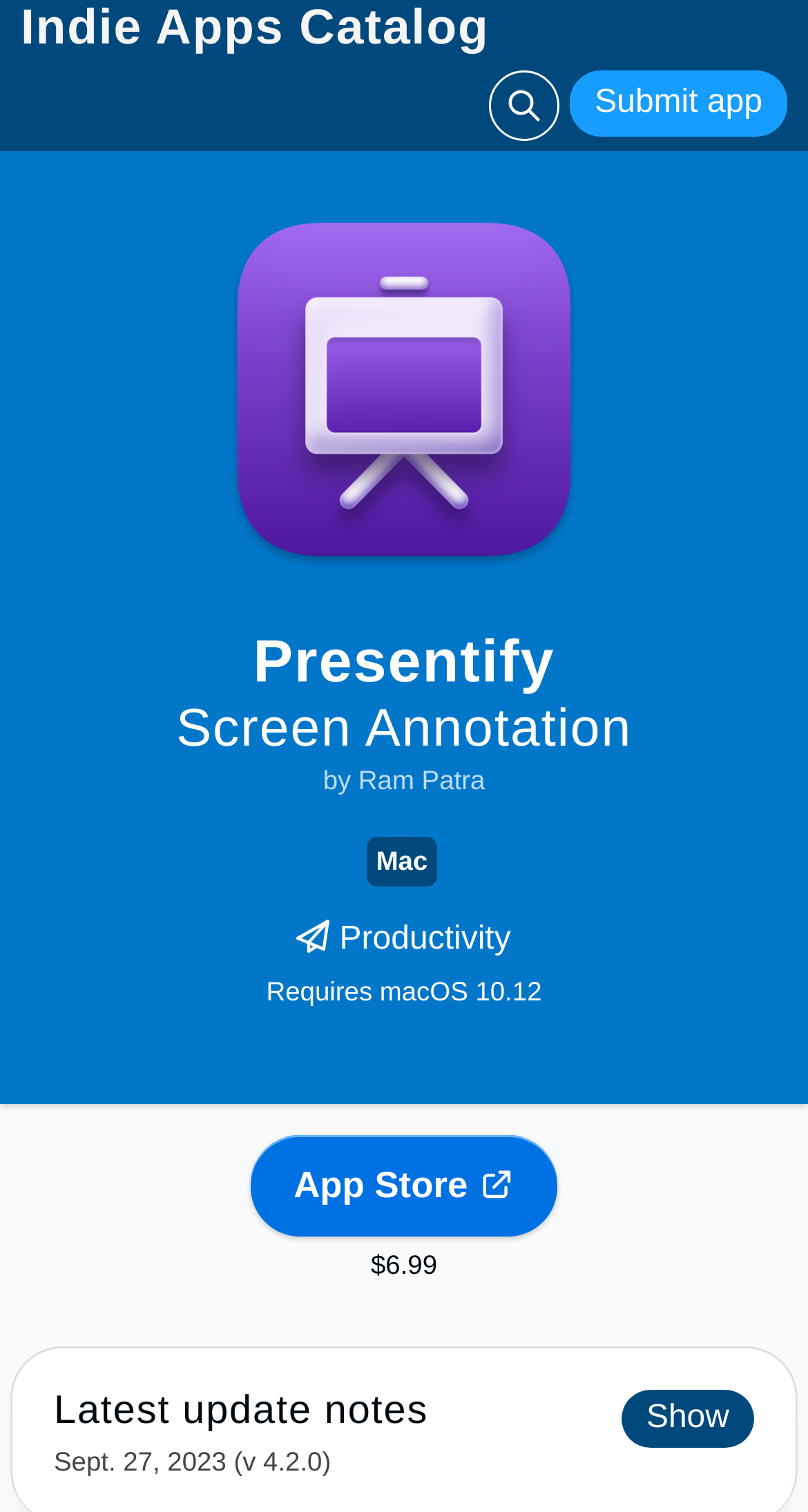Could you please study the image and provide a detailed answer to the question:
What is the operating system required for the app?

I found the operating system required for the app by looking at the text 'Requires macOS 10.12' which is located below the app description and above the link 'App Store'.